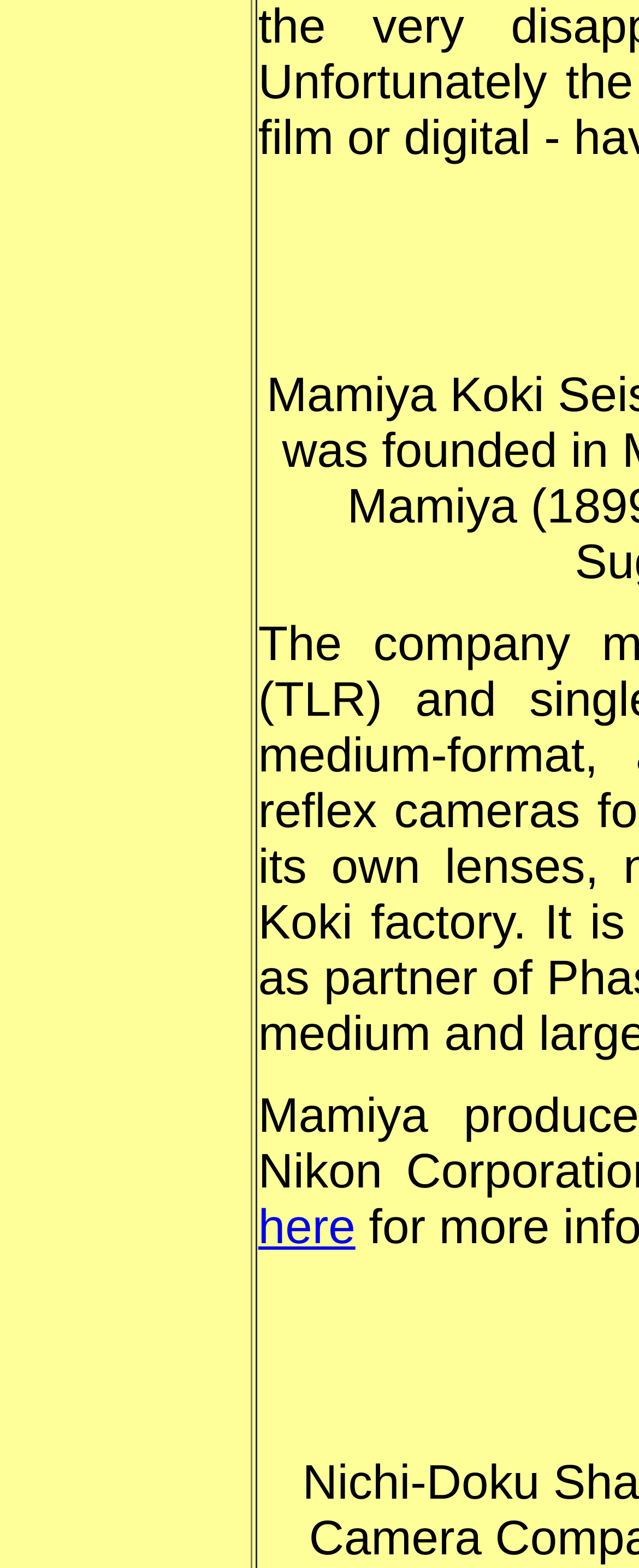Extract the bounding box coordinates for the UI element described as: "here".

[0.404, 0.765, 0.556, 0.8]